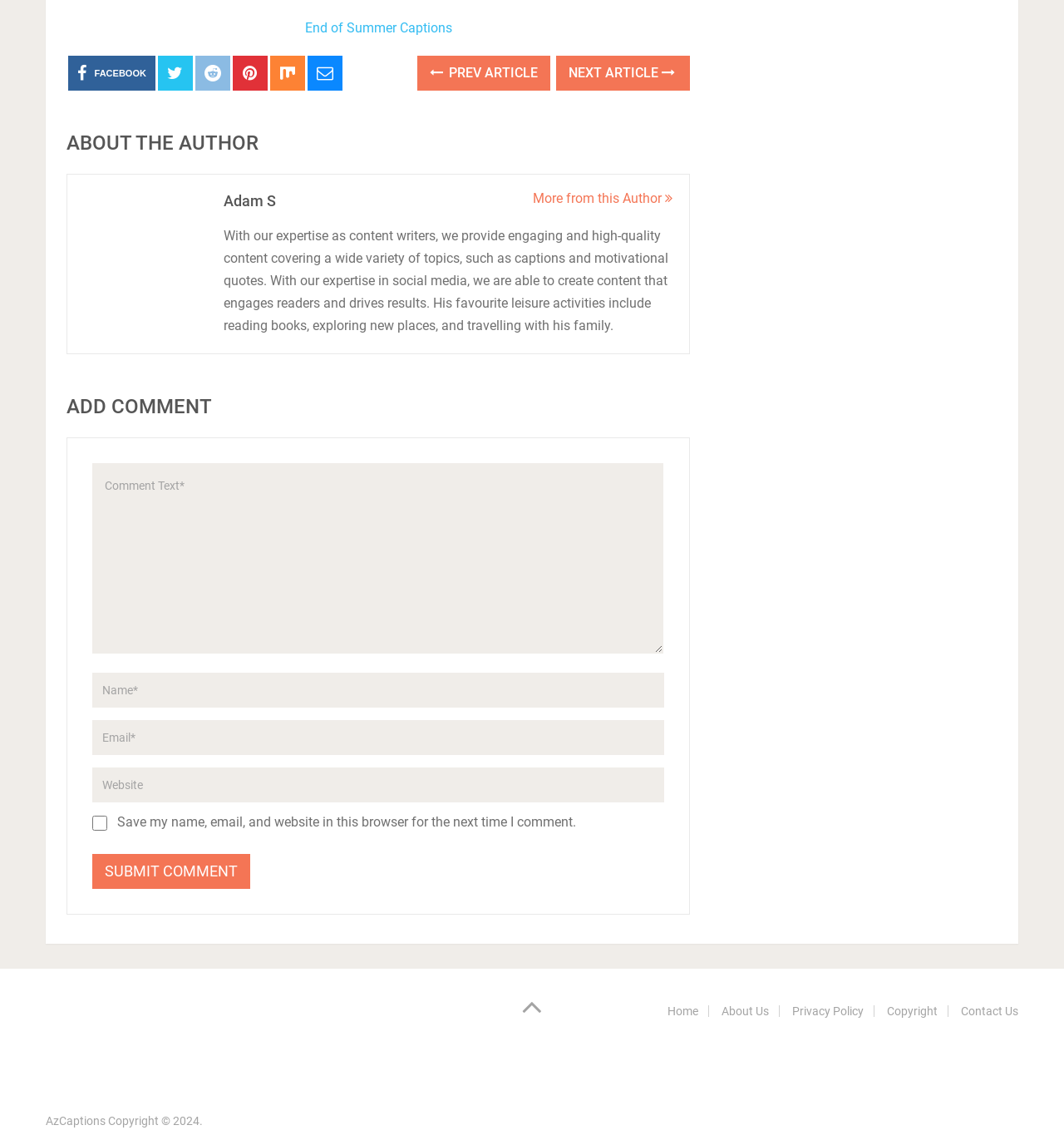Utilize the information from the image to answer the question in detail:
What is the copyright year of the website?

The copyright year of the website can be found at the bottom of the webpage, where it is written as 'Copyright © 2024'.